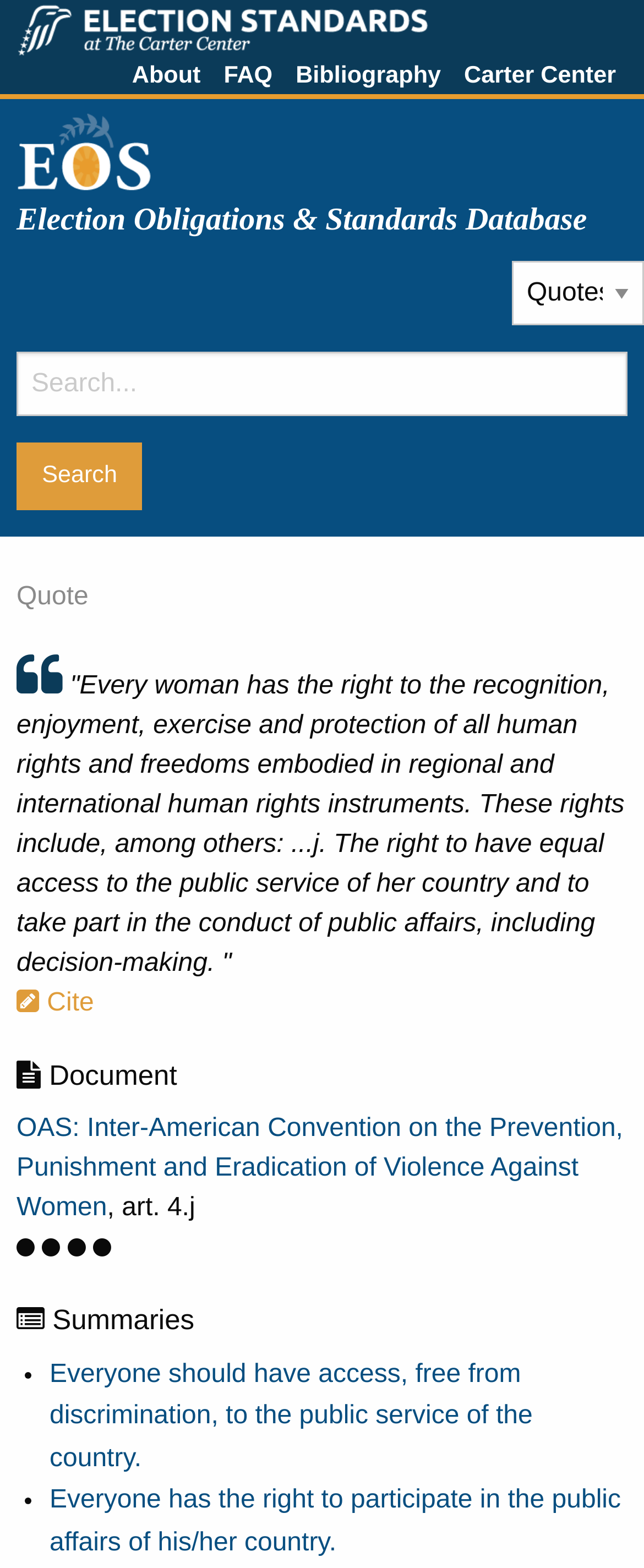Please determine the bounding box coordinates of the element's region to click in order to carry out the following instruction: "Click the 'Cite' button". The coordinates should be four float numbers between 0 and 1, i.e., [left, top, right, bottom].

[0.026, 0.631, 0.146, 0.649]